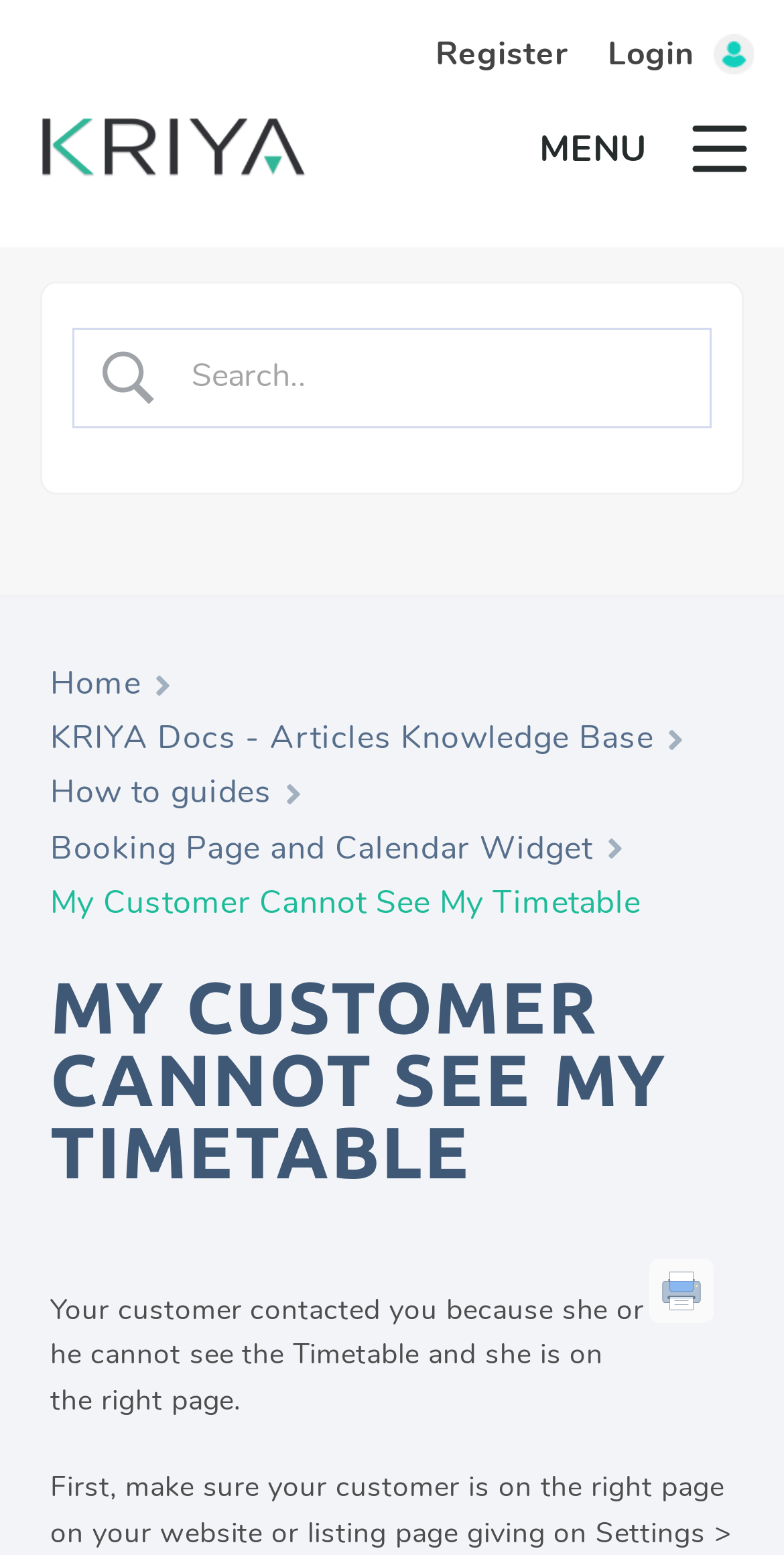Observe the image and answer the following question in detail: How many links are in the menu?

The menu contains four links: 'Home', 'KRIYA Docs - Articles Knowledge Base', 'How to guides', and 'Booking Page and Calendar Widget'.